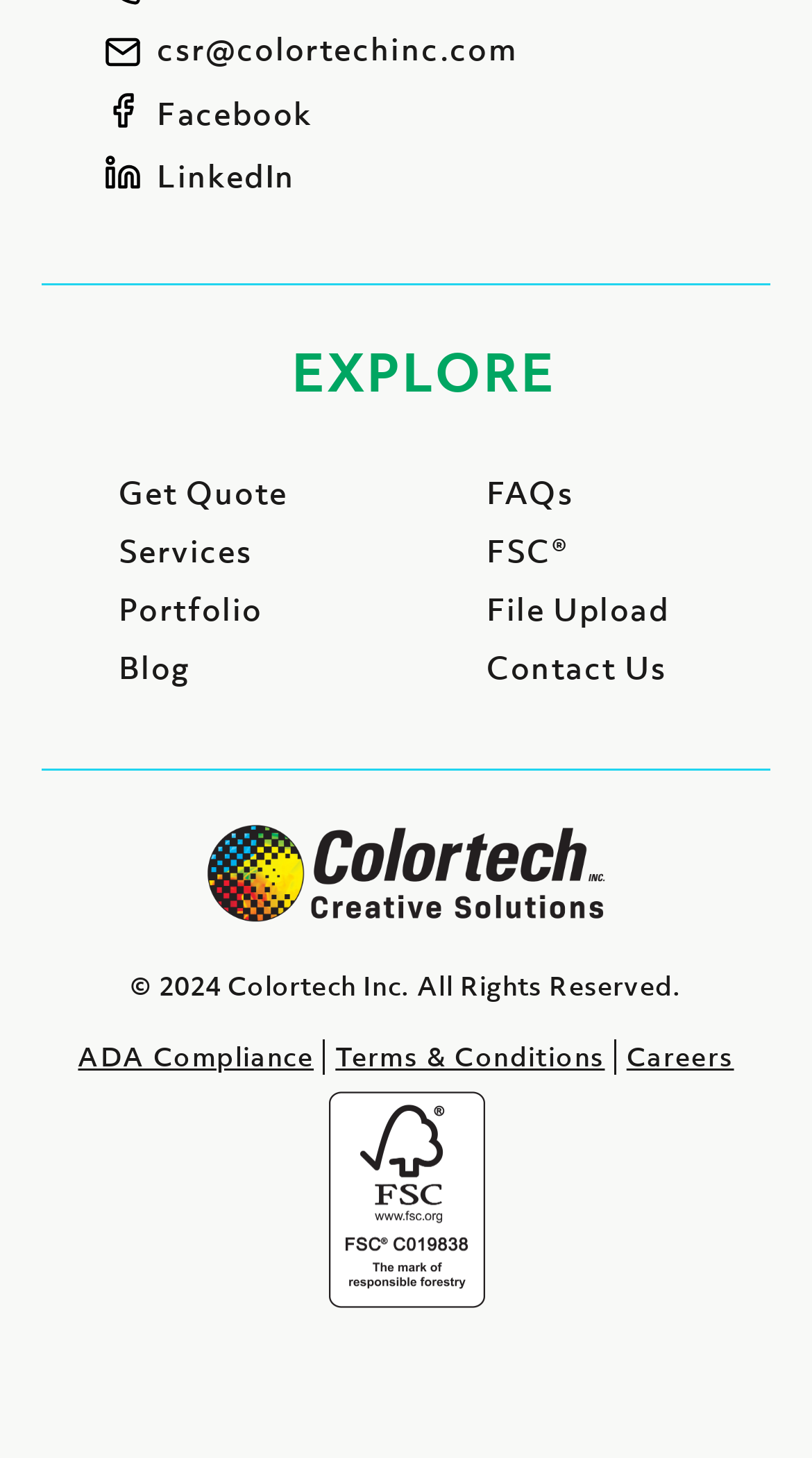How many social media links are there?
Answer the question with detailed information derived from the image.

There are two social media links, 'Facebook' and 'LinkedIn', located at the top of the webpage, which can be used to connect with the company on social media platforms.